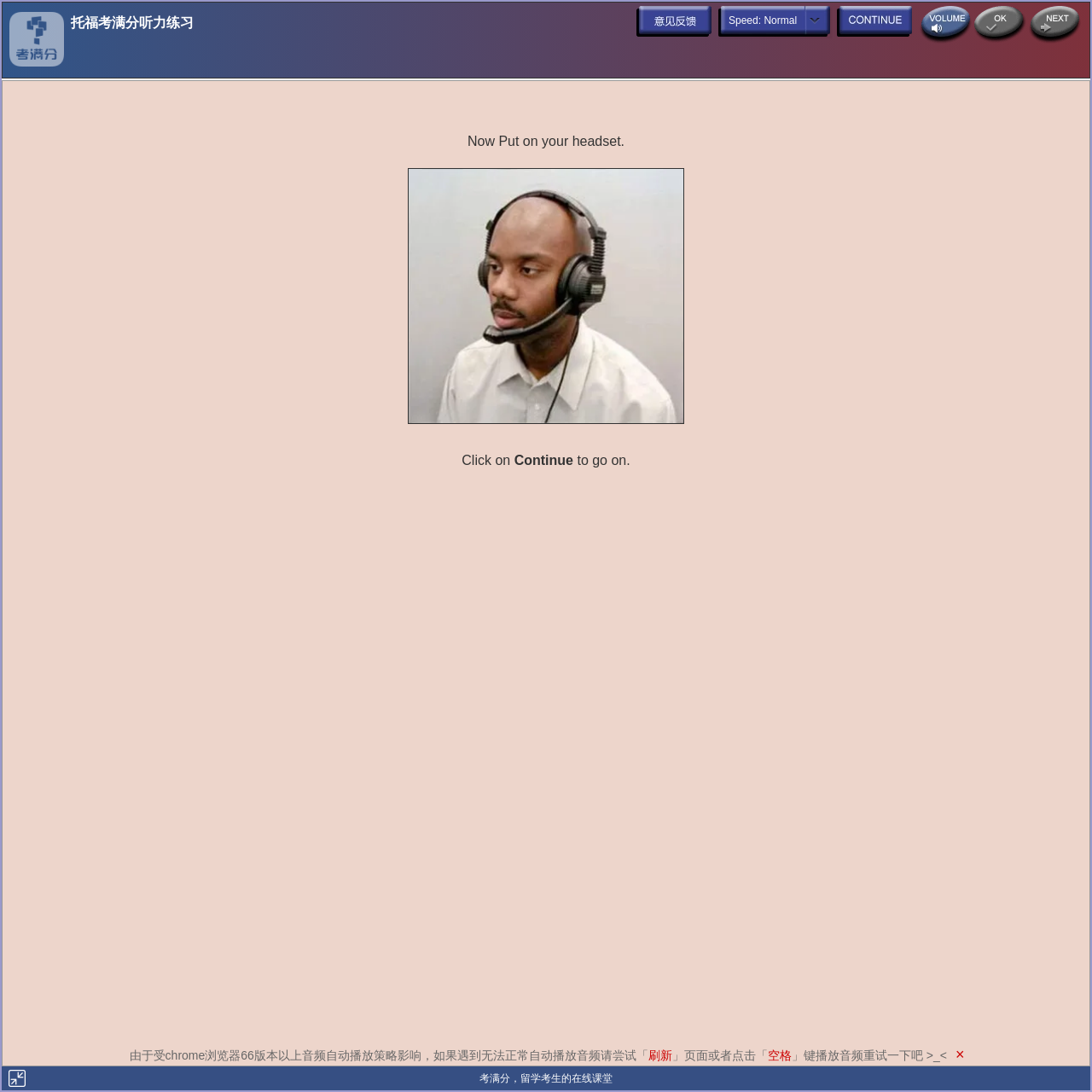Create a detailed narrative of the webpage’s visual and textual elements.

This webpage is a TOEFL listening test practice page, specifically for SSS Conversation 1. At the top, there is a title "托福考满分听力练习" (TOEFL Listening Practice). Below the title, there are three links aligned horizontally. 

To the left of the links, there is a section with a label "Speed:" and an option "Normal". This section is likely for adjusting the playback speed of the audio. 

Below the links, there is an image with a caption "考满分TOEFL: SSS Conversation 1" (TOEFL SSS Conversation 1 by 考满分). The image is positioned to the left, taking up about half of the screen width. 

To the right of the image, there is a prompt "Now Put on your headset." followed by a button with the text "Click on Continue to go on." This suggests that the user should wear a headset and click the button to proceed with the listening test.

At the bottom of the page, there is a notice about audio playback issues due to Chrome browser's autoplay policy. The notice provides troubleshooting steps, including refreshing the page or pressing the spacebar key to retry playing the audio.

In the bottom-right corner, there is a "关闭" (Close) button with a "×" symbol. Above the button, there is a footer text "考满分，留学考生的在线课堂" (Online Classroom for Examinees by 考满分).